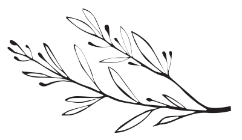What is the intended use of the illustration?
Kindly offer a comprehensive and detailed response to the question.

The caption suggests that the illustration is suitable for various contexts, including floral design, botanical illustrations, or decorative accents in marketing materials, due to its refined simplicity and natural aesthetic.